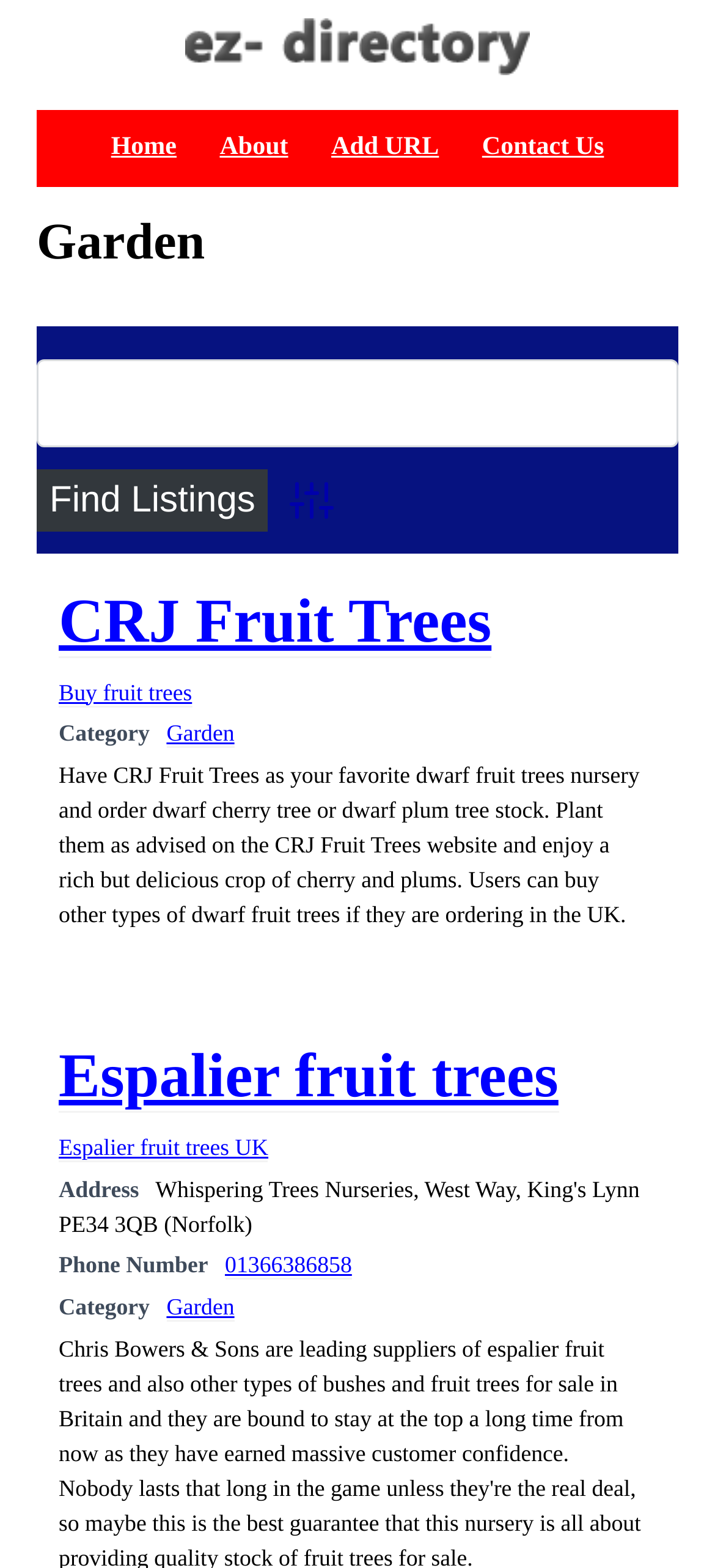How many links are in the footer primary menu?
Look at the image and answer the question using a single word or phrase.

4